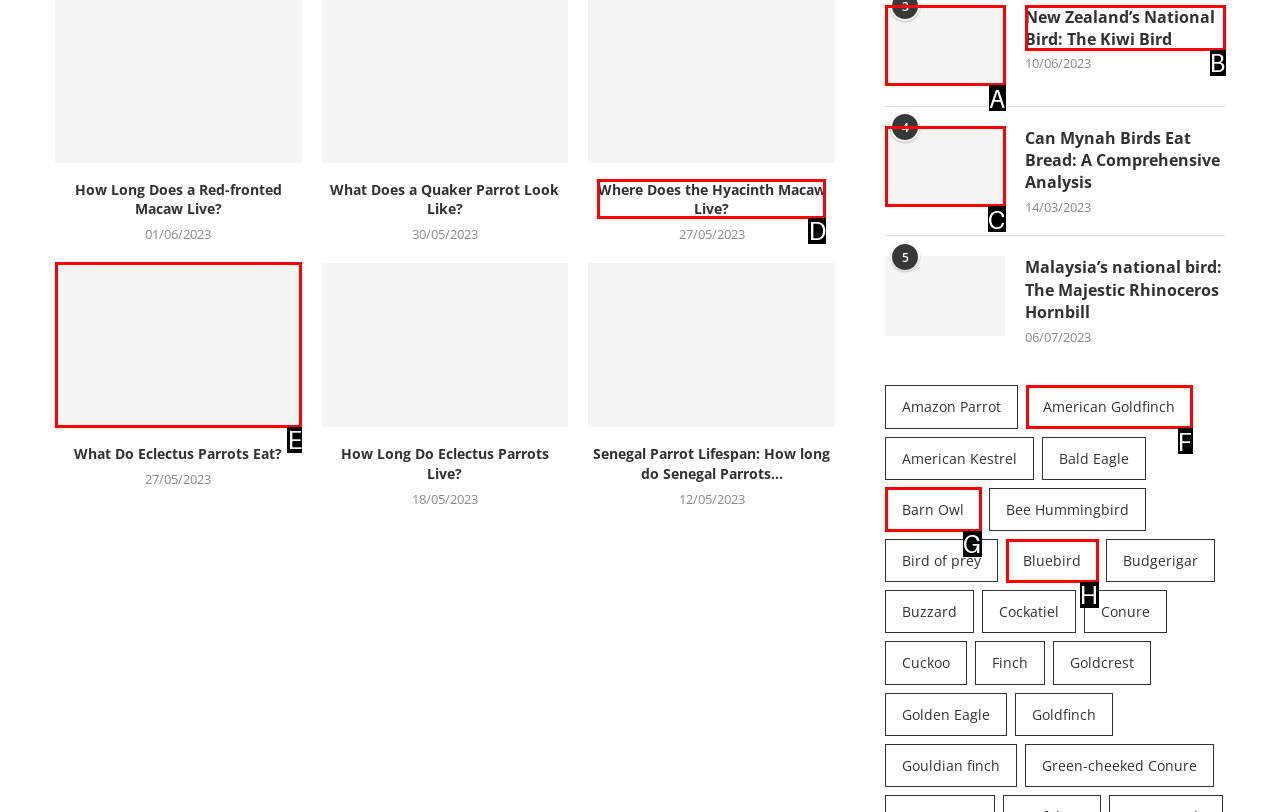Determine which HTML element I should select to execute the task: Explore the article about Hyacinth Macaw's habitat
Reply with the corresponding option's letter from the given choices directly.

D